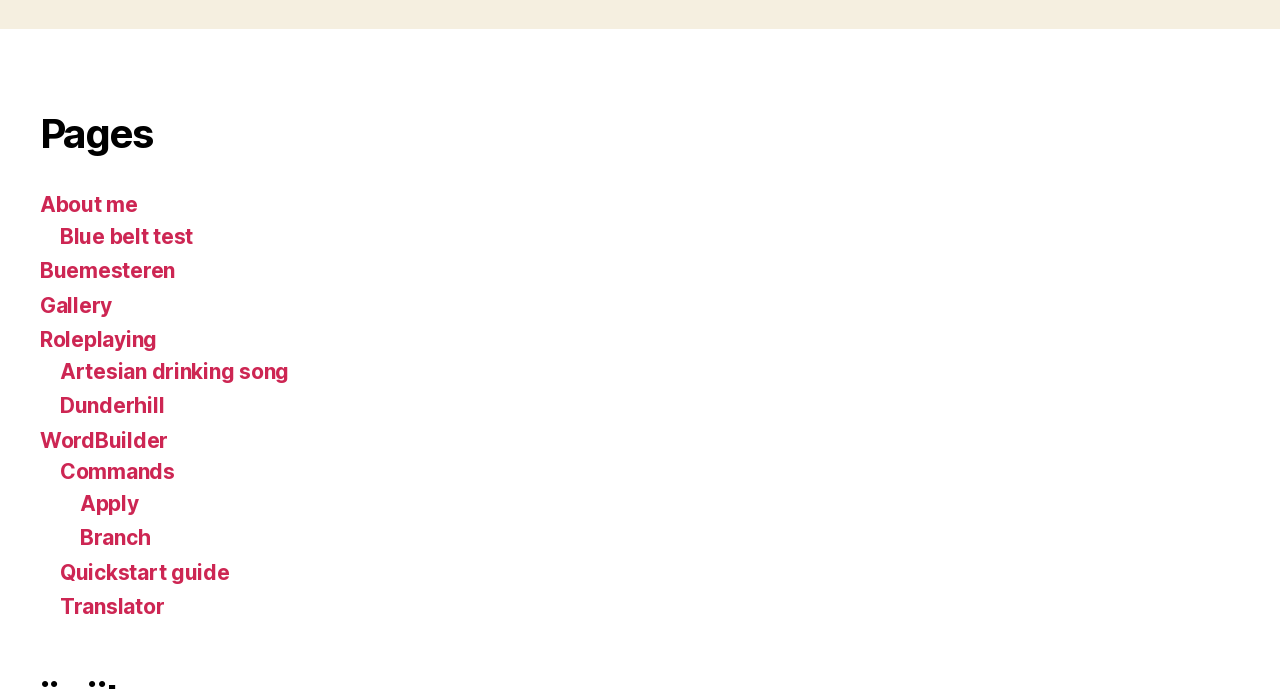Point out the bounding box coordinates of the section to click in order to follow this instruction: "Change the product quantity".

None